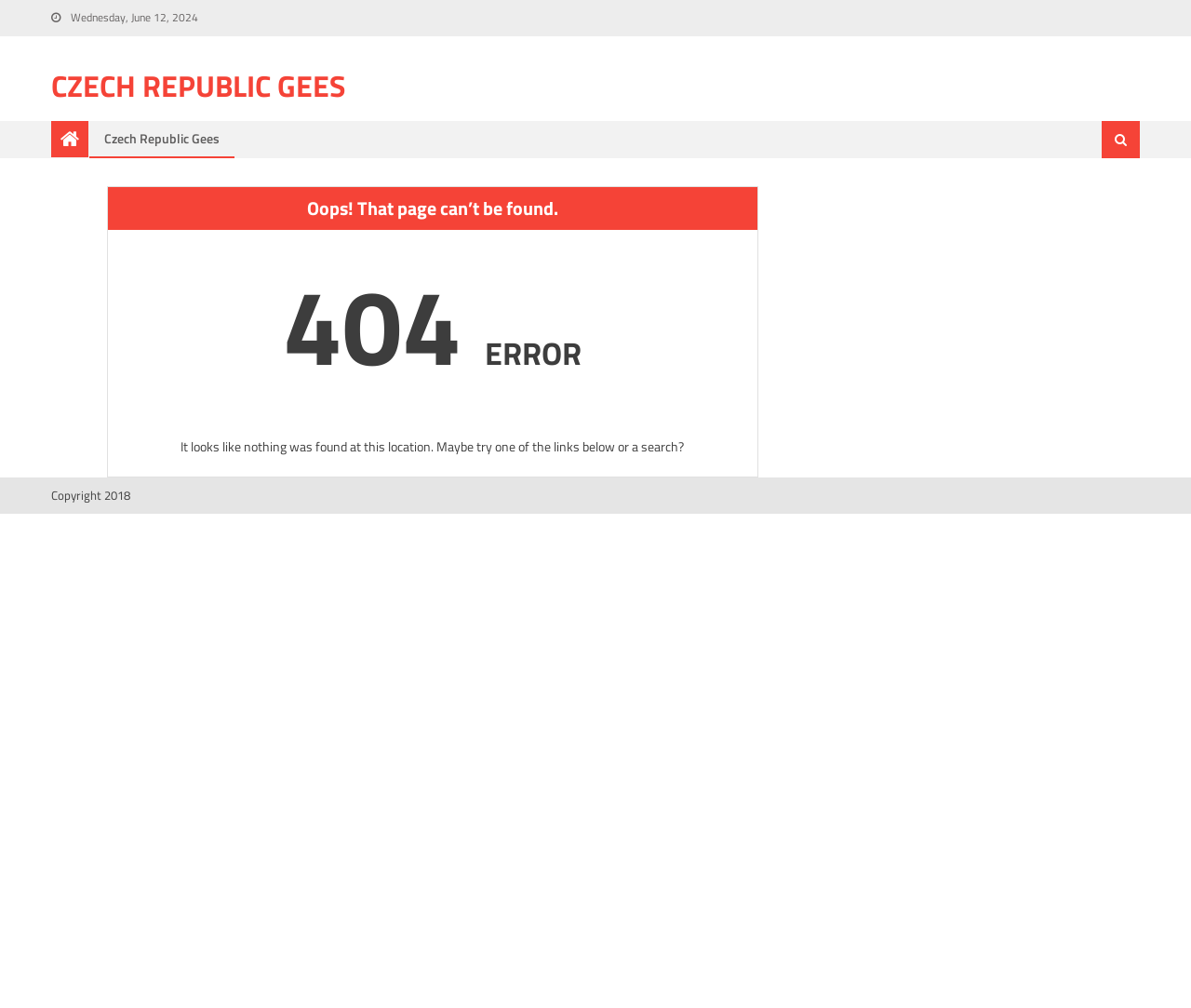Answer briefly with one word or phrase:
What is the copyright year mentioned?

2018